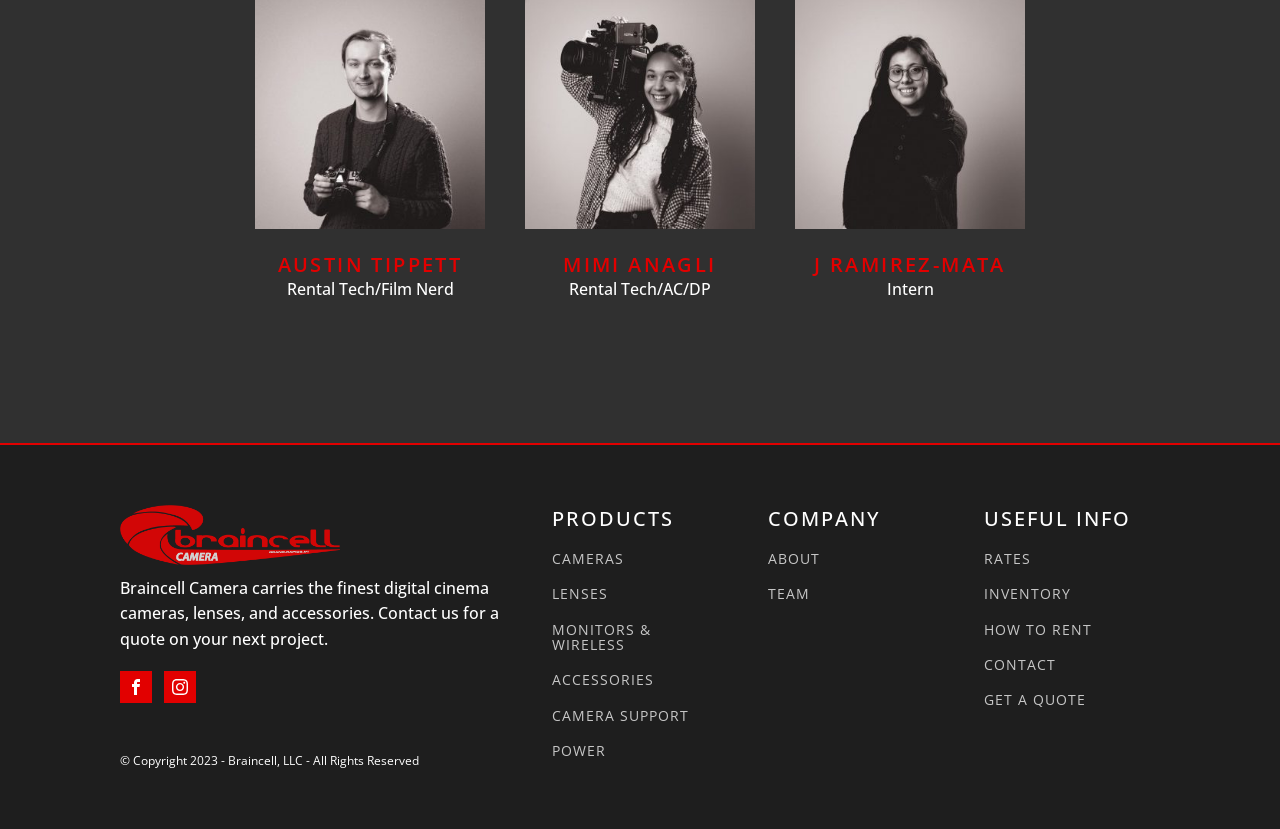How can I contact the company?
Refer to the image and answer the question using a single word or phrase.

Get a quote or contact us